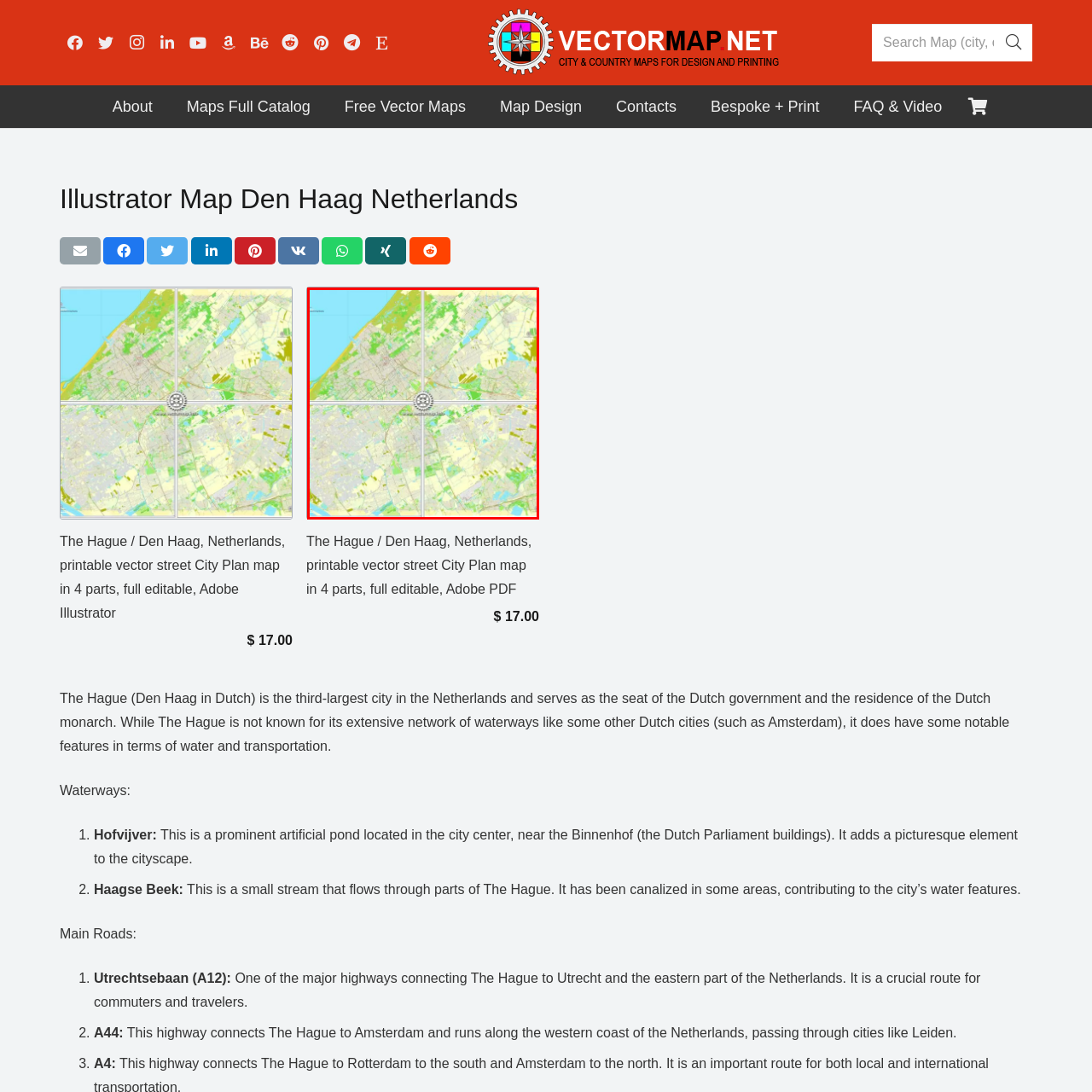Provide a detailed account of the visual content within the red-outlined section of the image.

This detailed vector map of The Hague, Netherlands, showcases the city's layout divided into four distinct sections. Each quadrant of the map highlights important streets, parks, and geographical features, providing a comprehensive overview of the urban landscape. The map is designed for clarity and precision, ideal for those looking to navigate or study the city's infrastructure. Illustrated in a vibrant color palette, it emphasizes various land uses, including residential, commercial, and recreational areas. This printable map is fully editable, making it a versatile resource for designers and planners alike.